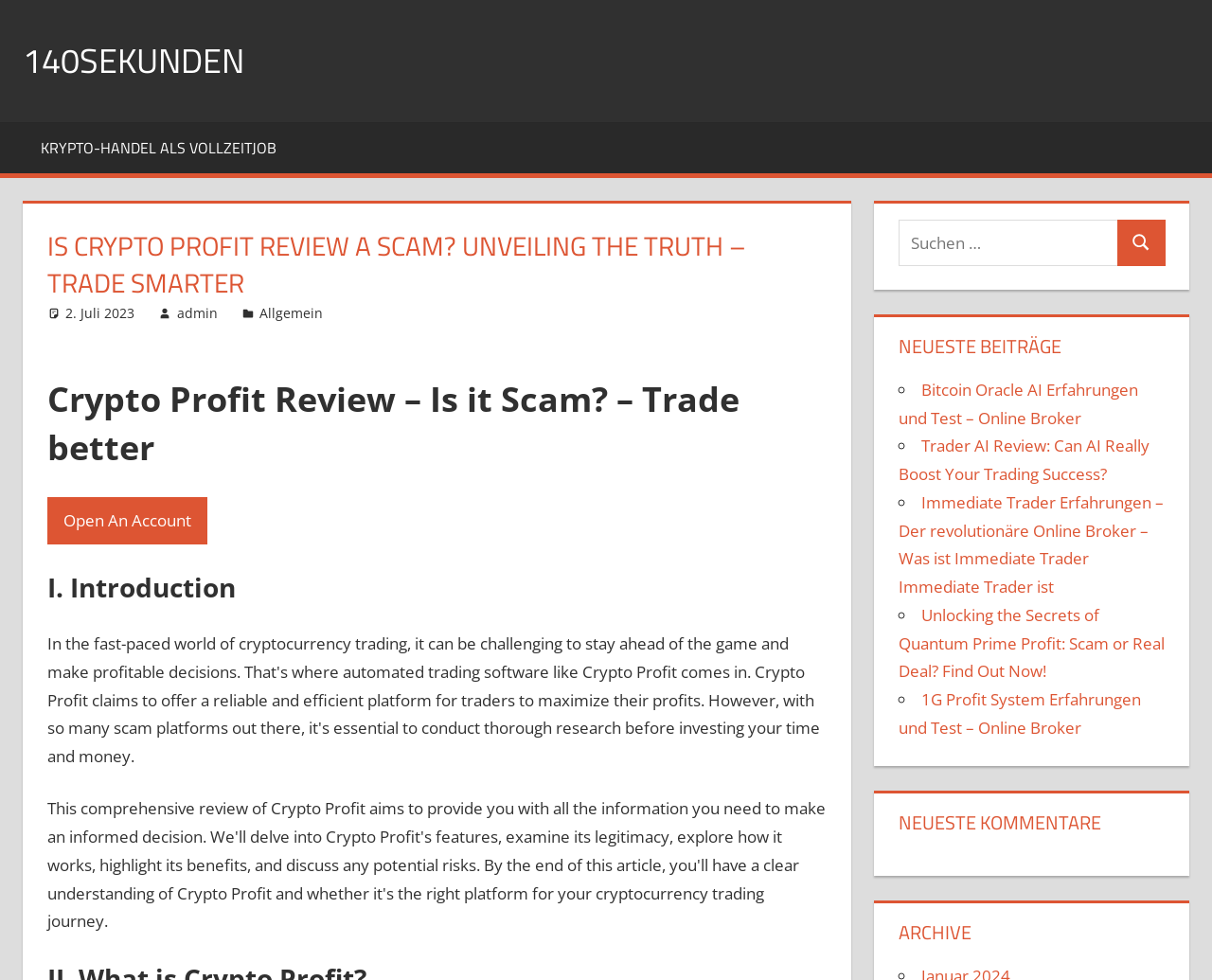What is the date of the article?
Provide an in-depth and detailed answer to the question.

I found the date of the article by looking at the link element with the text '2. Juli 2023' which is located near the heading element 'IS CRYPTO PROFIT REVIEW A SCAM? UNVEILING THE TRUTH – TRADE SMARTER'.